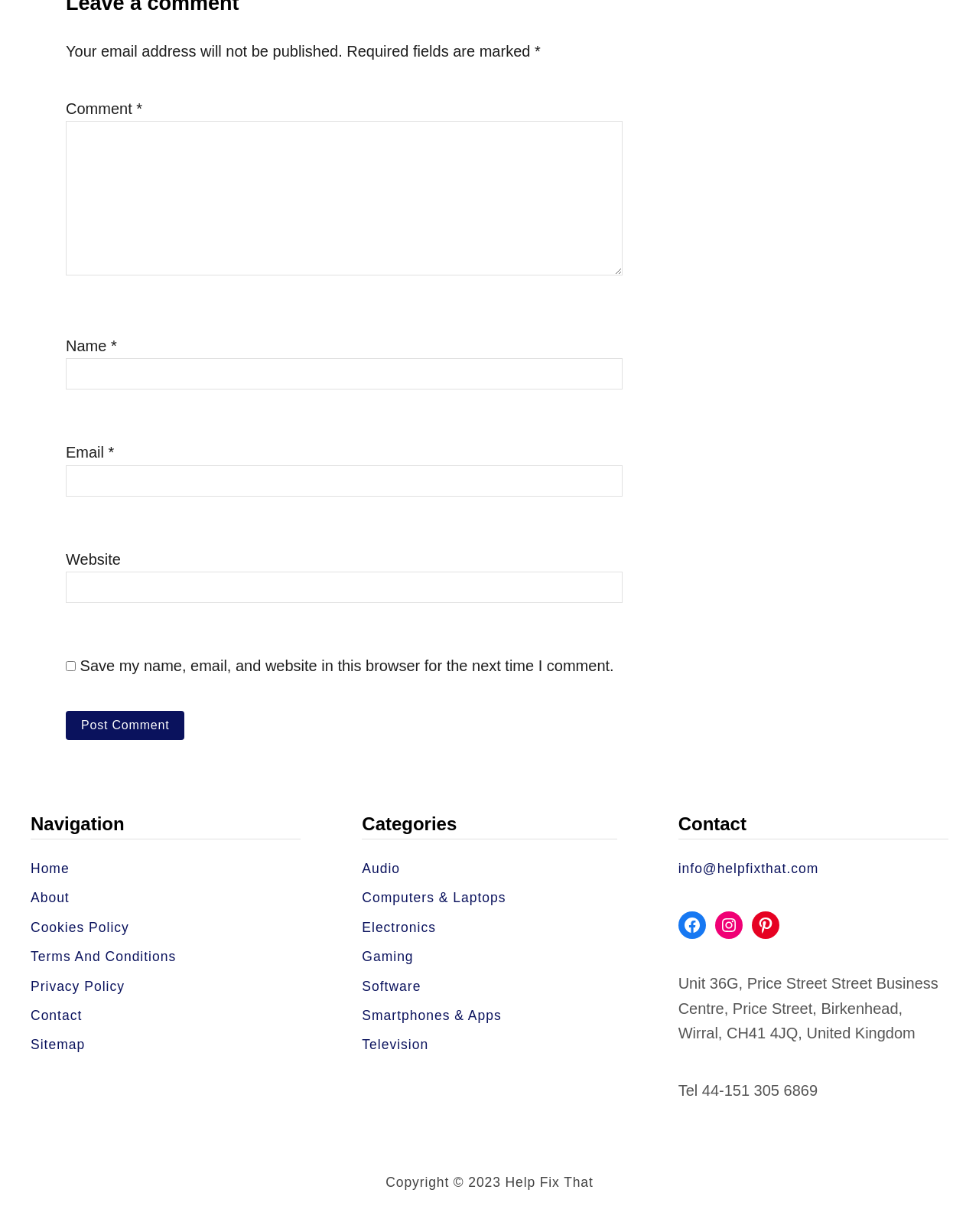Please find the bounding box coordinates of the element that needs to be clicked to perform the following instruction: "switch to English language". The bounding box coordinates should be four float numbers between 0 and 1, represented as [left, top, right, bottom].

None